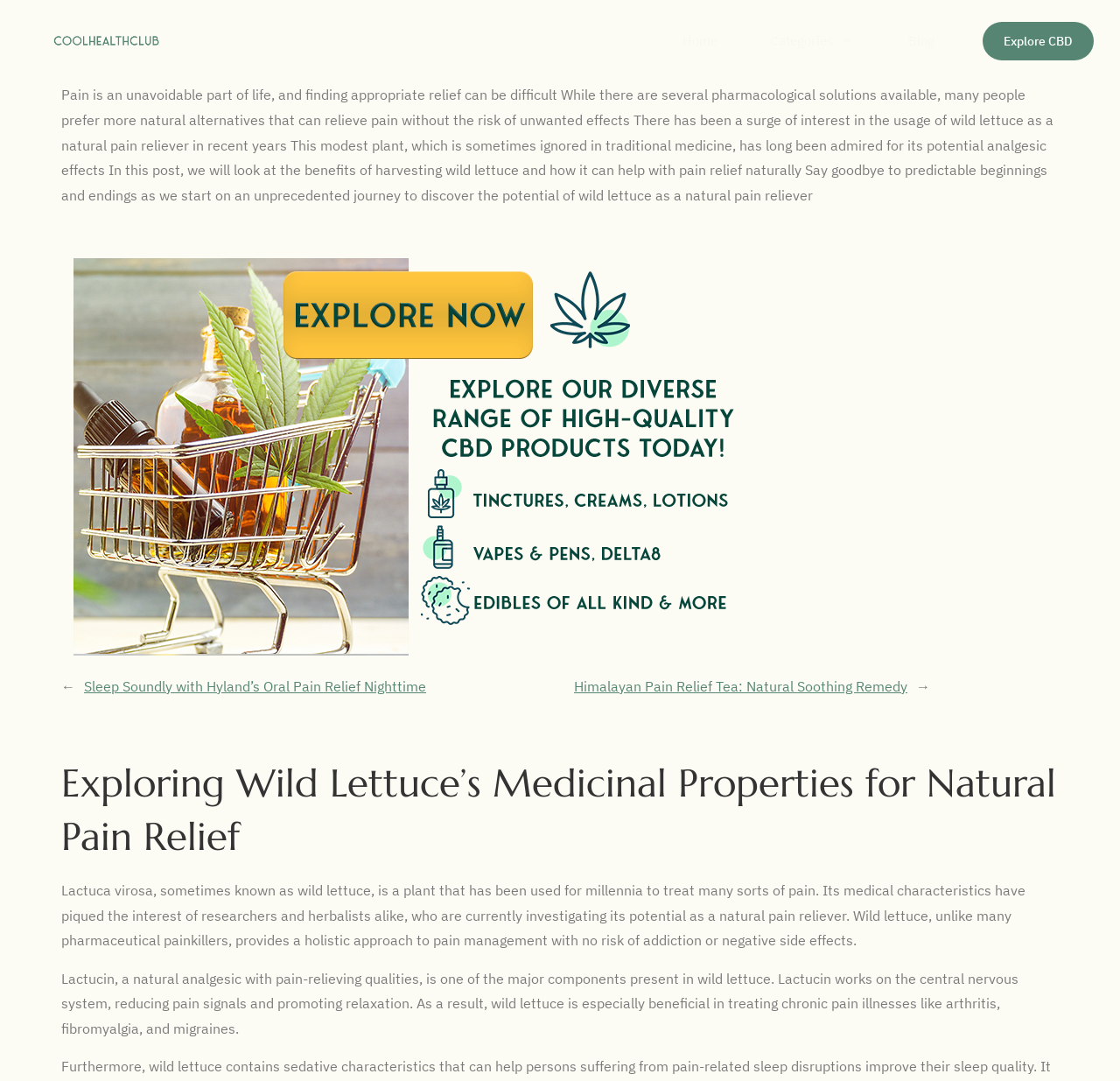Using the element description: "Categories", determine the bounding box coordinates. The coordinates should be in the format [left, top, right, bottom], with values between 0 and 1.

[0.664, 0.01, 0.788, 0.066]